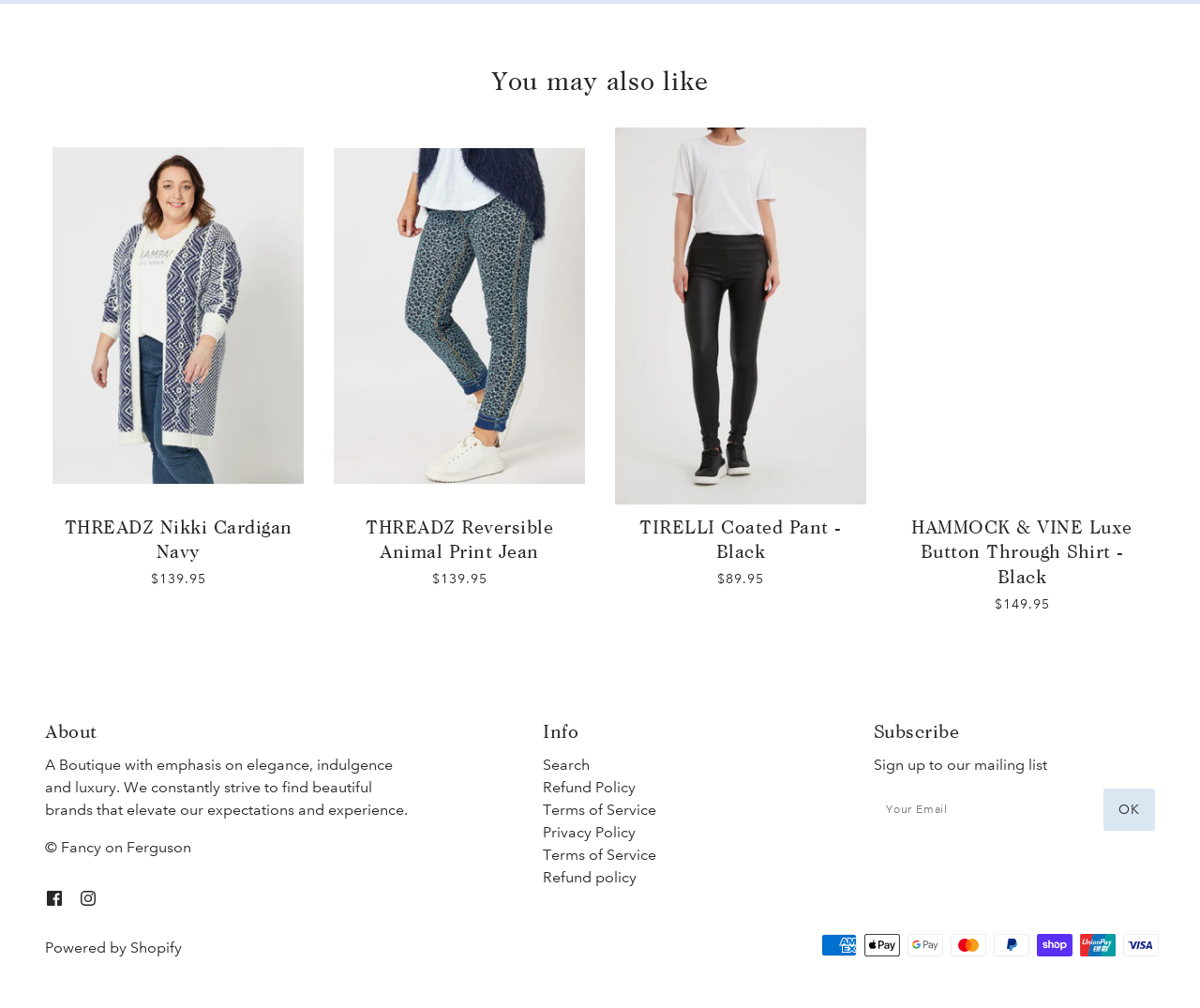Identify the bounding box coordinates of the clickable region to carry out the given instruction: "Click on THREADZ Nikki Cardigan Navy".

[0.044, 0.126, 0.253, 0.5]